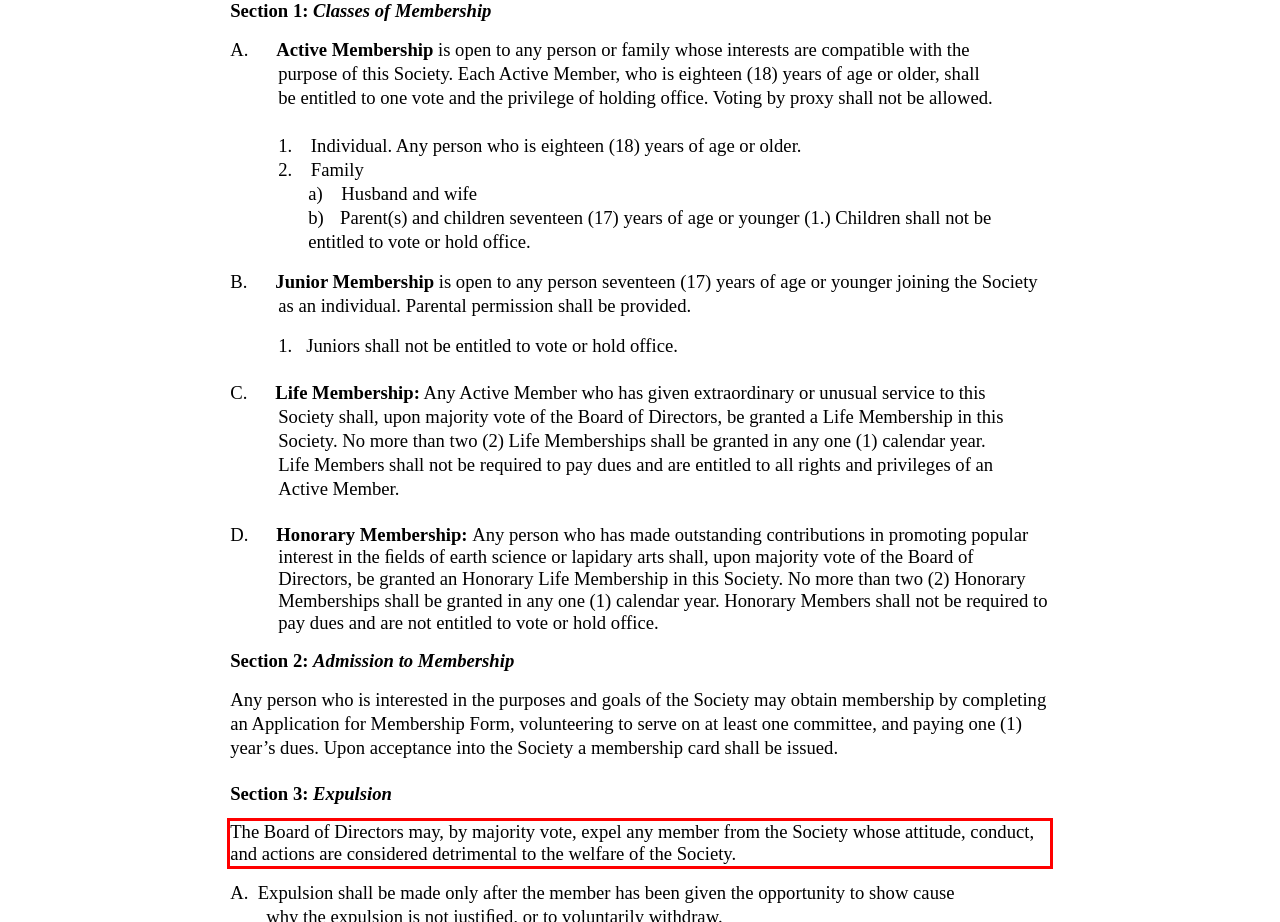Please perform OCR on the UI element surrounded by the red bounding box in the given webpage screenshot and extract its text content.

The Board of Directors may, by majority vote, expel any member from the Society whose attitude, conduct, and actions are considered detrimental to the welfare of the Society.